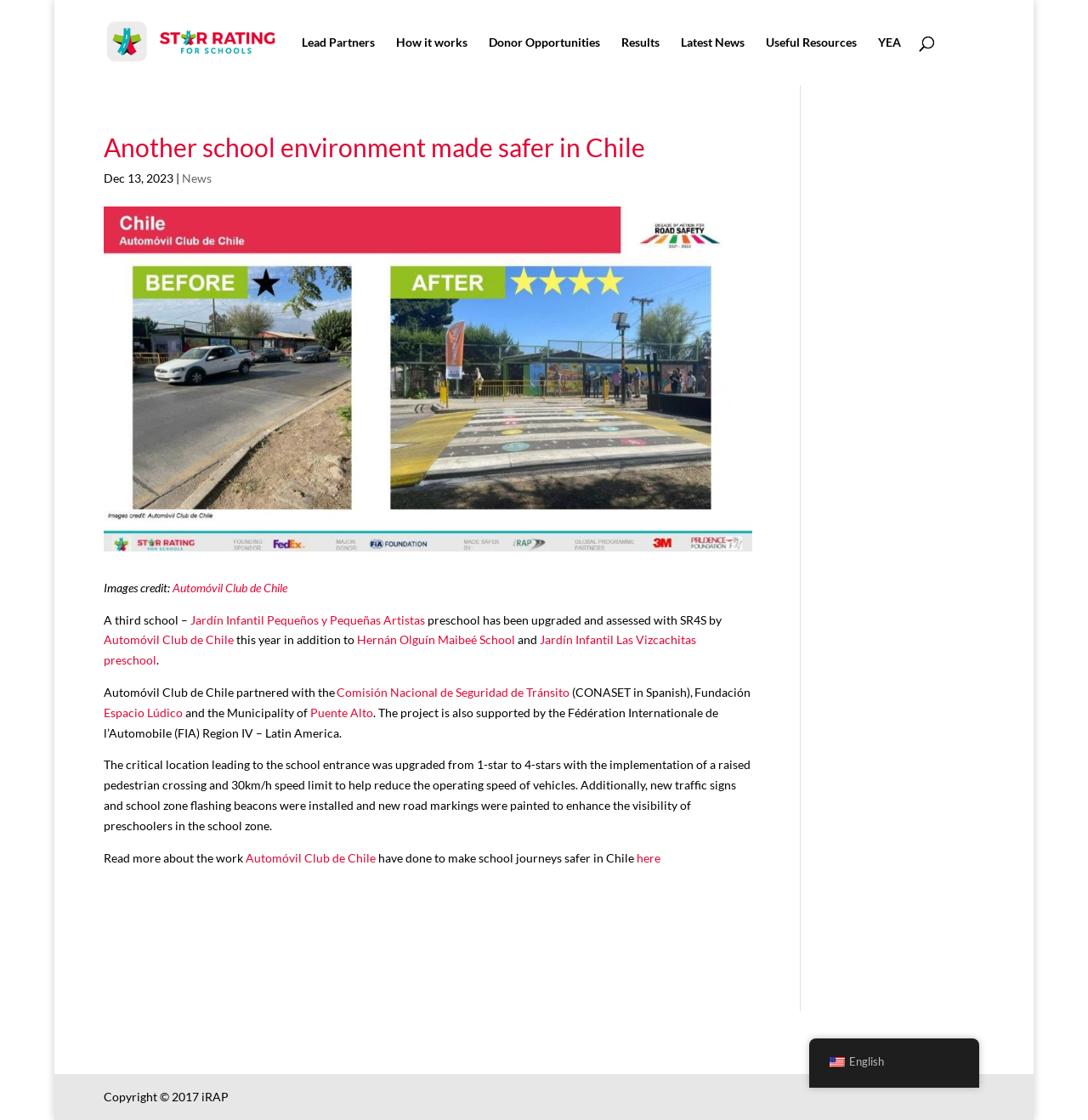What is the speed limit implemented near the school entrance?
Using the image as a reference, give a one-word or short phrase answer.

30km/h